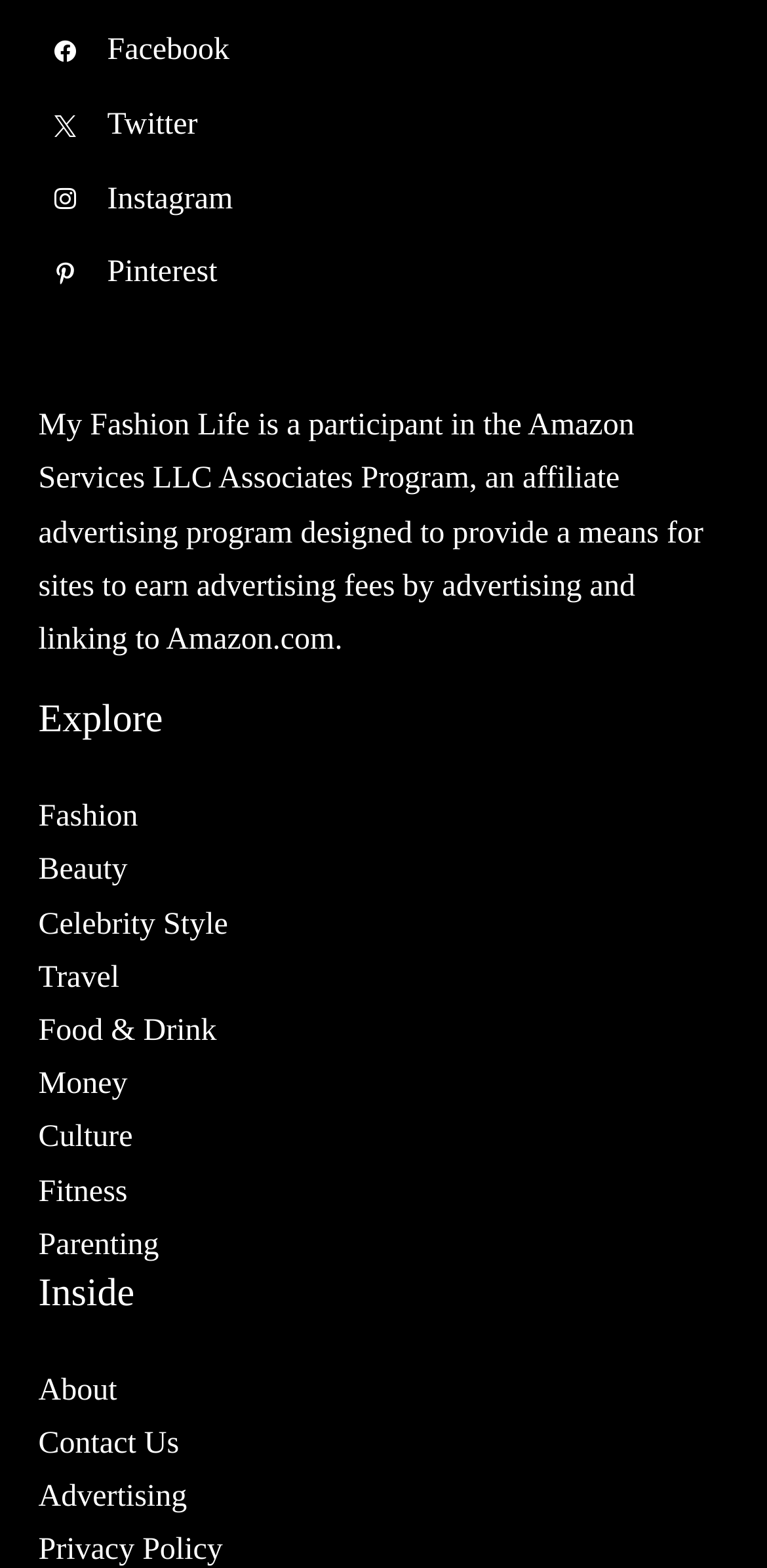How many links are available under Inside?
Answer the question based on the image using a single word or a brief phrase.

3